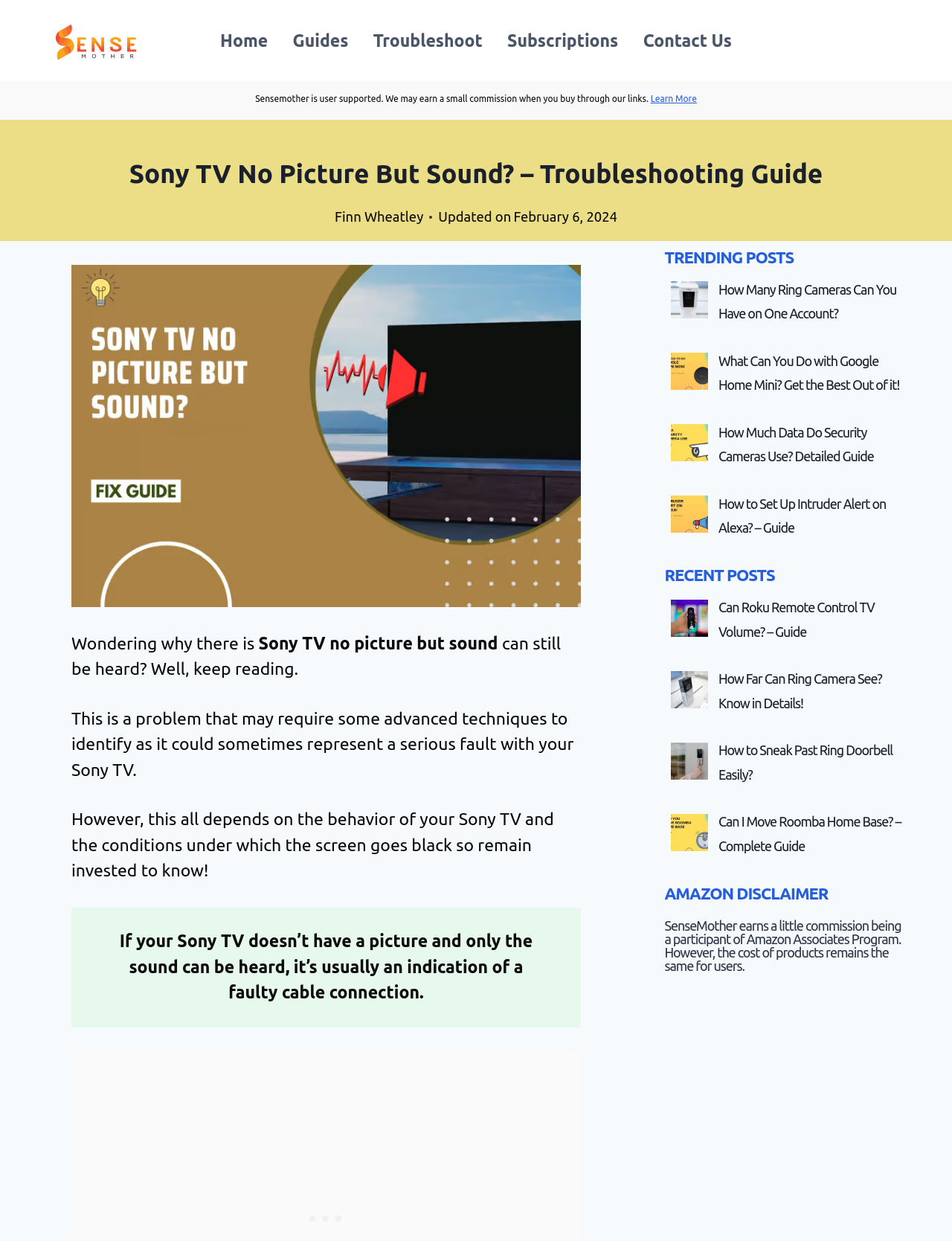What is the purpose of the 'TRENDING POSTS' section?
Based on the visual information, provide a detailed and comprehensive answer.

The 'TRENDING POSTS' section is likely used to showcase popular or trending articles on the website, as it contains a list of links to other articles with images and brief descriptions.